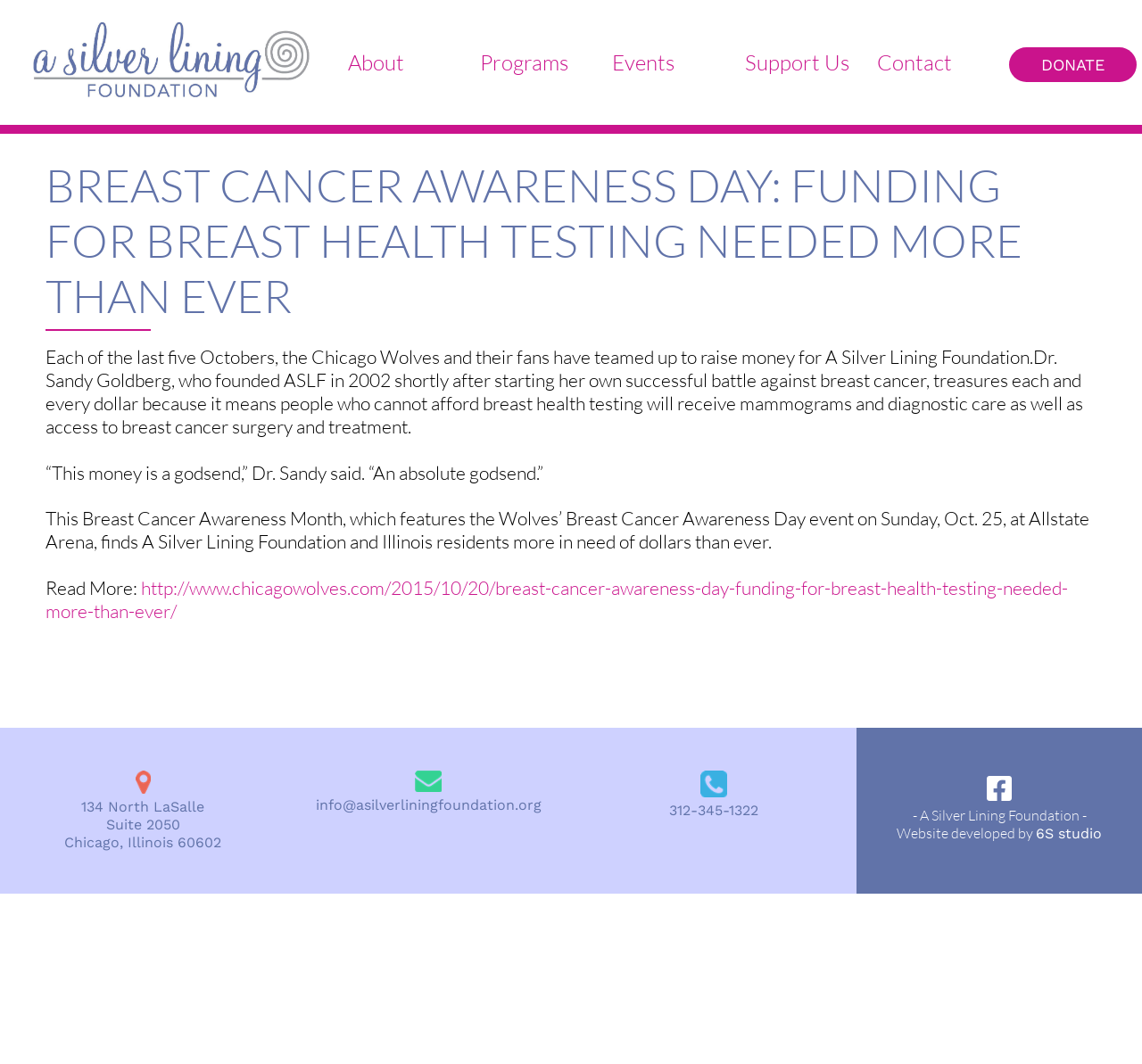Pinpoint the bounding box coordinates of the clickable area needed to execute the instruction: "contact A Silver Lining Foundation". The coordinates should be specified as four float numbers between 0 and 1, i.e., [left, top, right, bottom].

[0.768, 0.046, 0.833, 0.071]